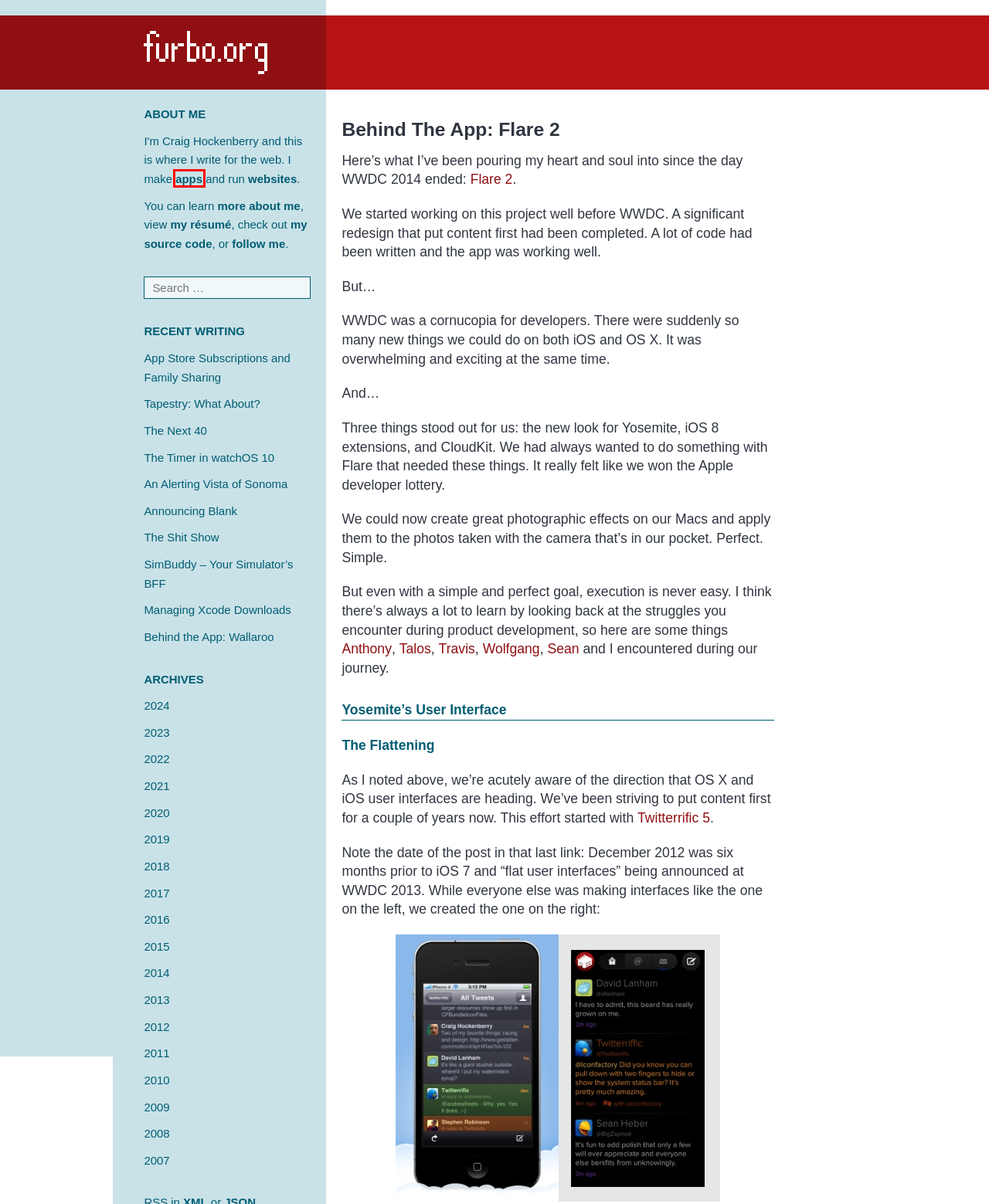You are given a screenshot of a webpage with a red rectangle bounding box around a UI element. Select the webpage description that best matches the new webpage after clicking the element in the bounding box. Here are the candidates:
A. Behind The App: Twitterrific 5 • furbo.org
B. 2022 • furbo.org
C. Iconfactory Apps
D. Flare • Your photos are just the beginning
E. chockenberry (Craig Hockenberry) · GitHub
F. 2020 • furbo.org
G. The Next 40 • furbo.org
H. Behind the App: Wallaroo • furbo.org

C